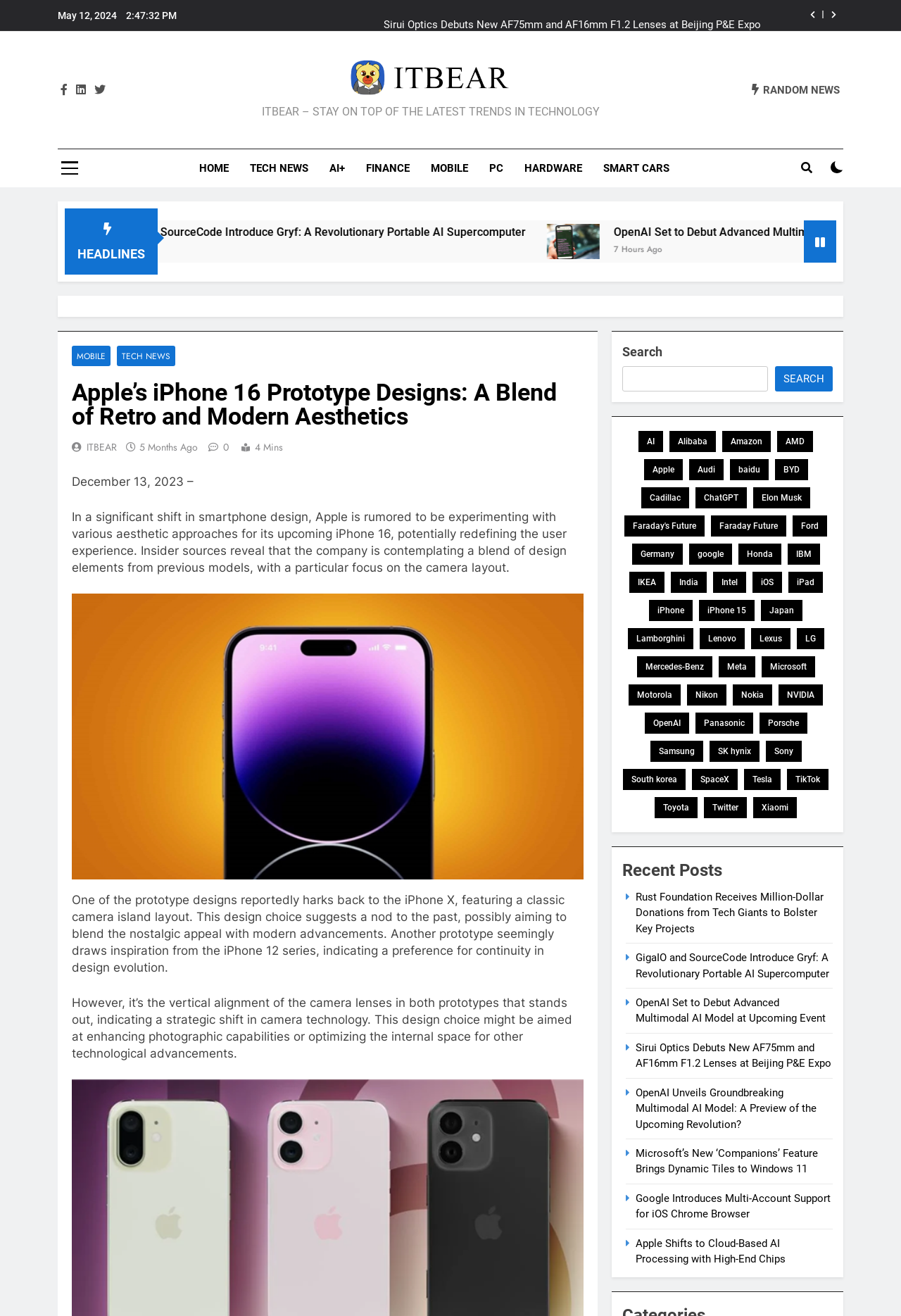Generate the text content of the main headline of the webpage.

Apple’s iPhone 16 Prototype Designs: A Blend of Retro and Modern Aesthetics